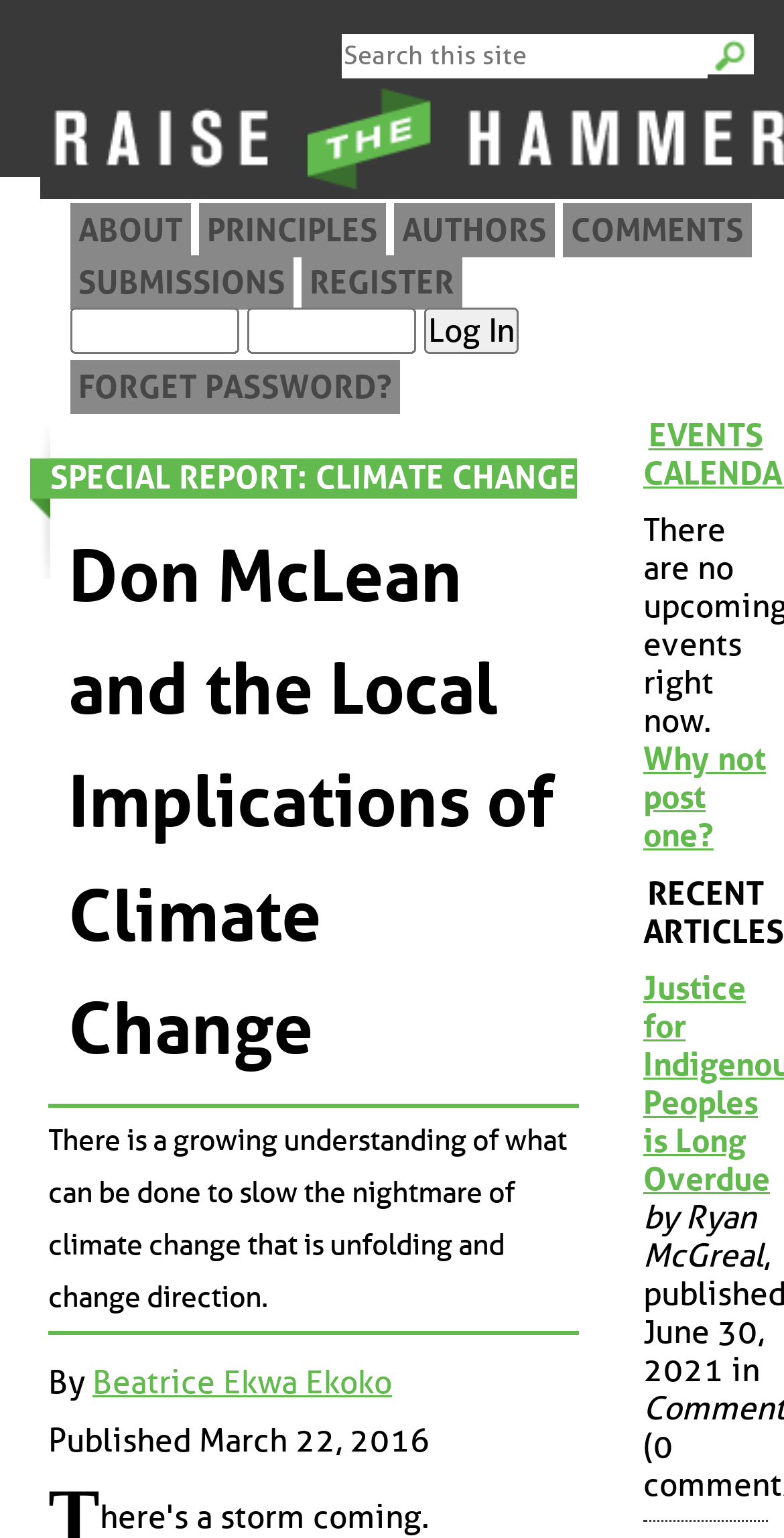Identify the bounding box coordinates of the region that needs to be clicked to carry out this instruction: "View recent articles". Provide these coordinates as four float numbers ranging from 0 to 1, i.e., [left, top, right, bottom].

[0.821, 0.568, 0.979, 0.618]